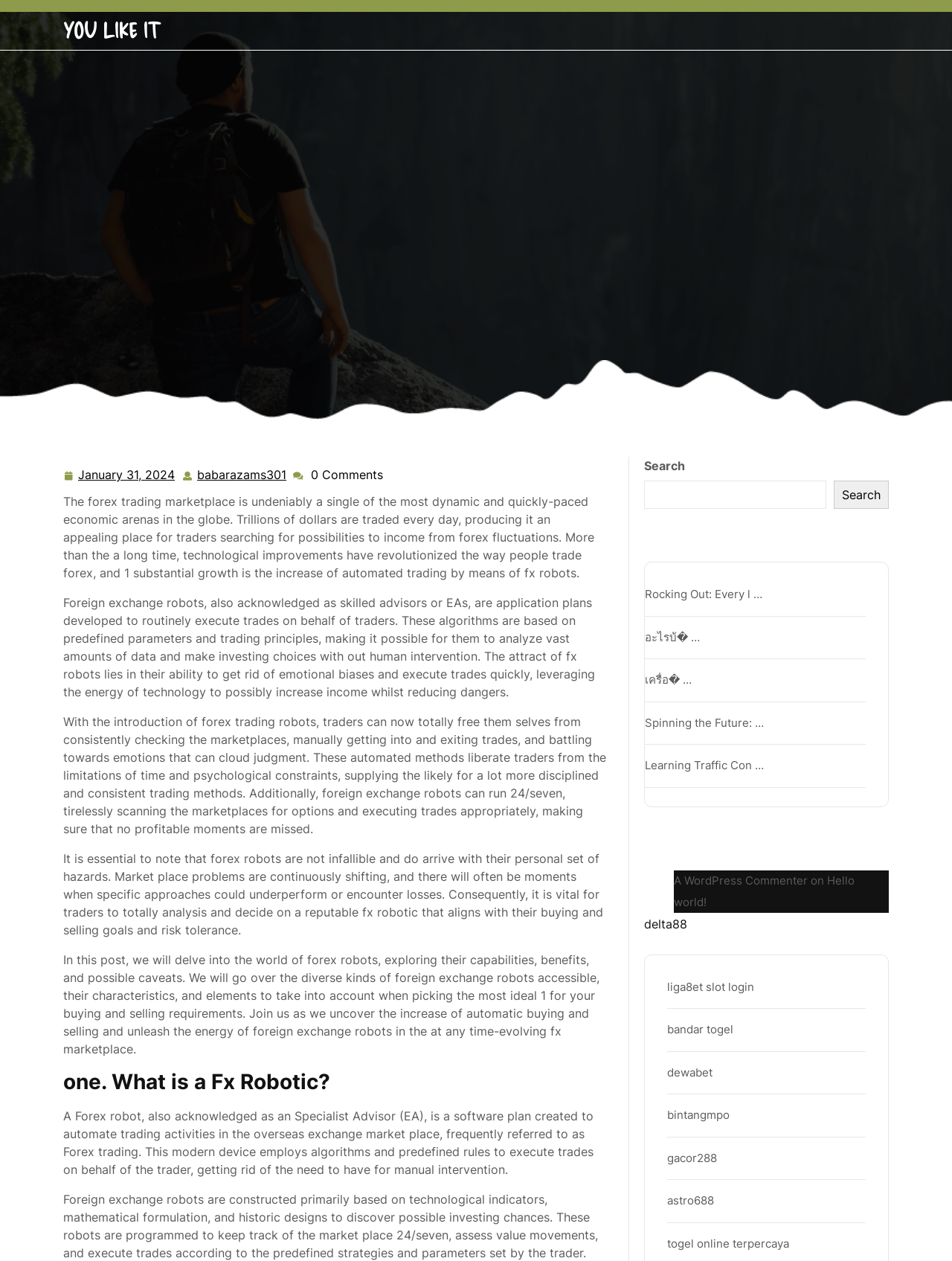Please determine the bounding box coordinates of the area that needs to be clicked to complete this task: 'Check recent comments'. The coordinates must be four float numbers between 0 and 1, formatted as [left, top, right, bottom].

[0.677, 0.655, 0.934, 0.677]